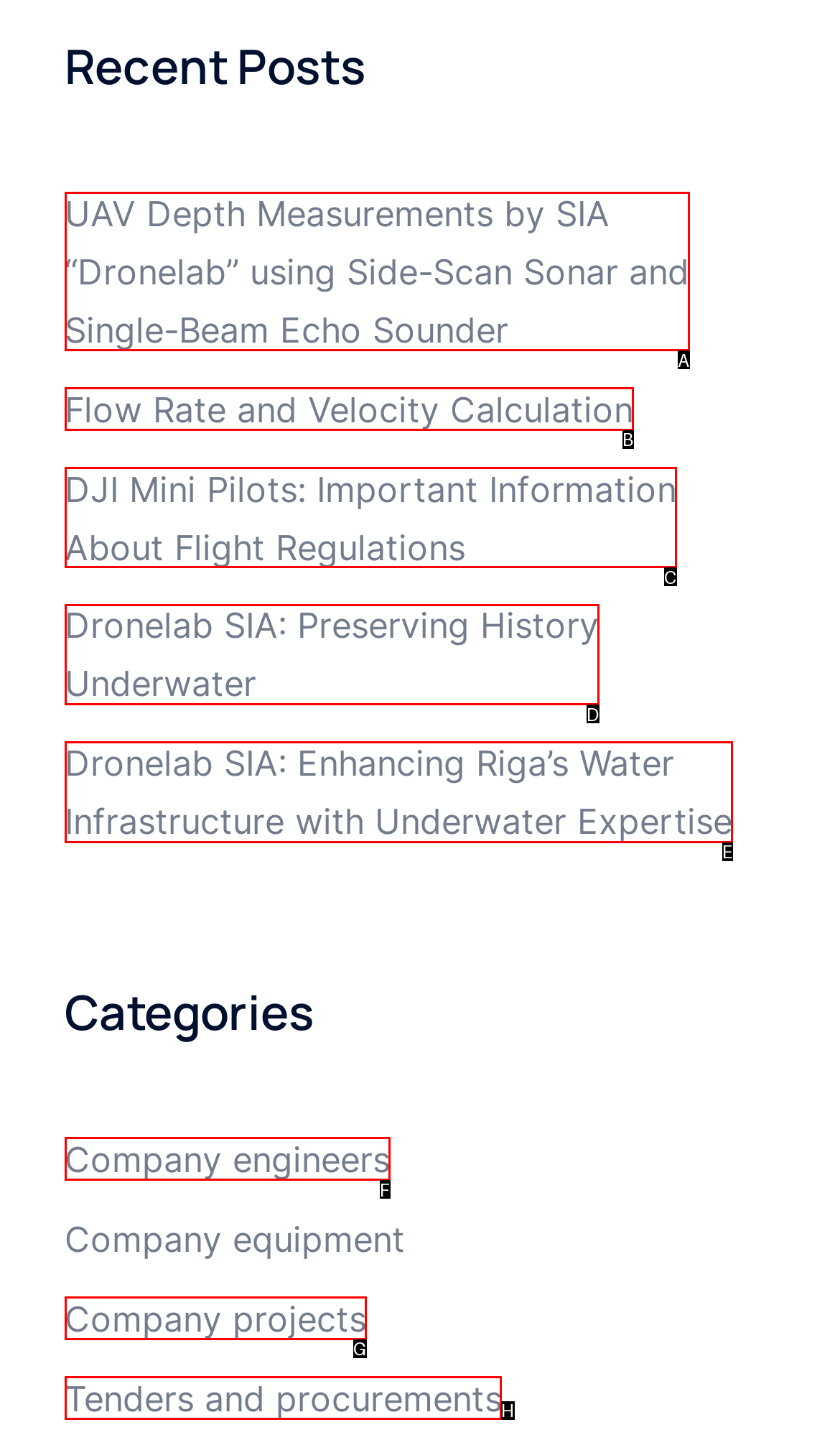Determine which option should be clicked to carry out this task: Check tenders and procurements
State the letter of the correct choice from the provided options.

H